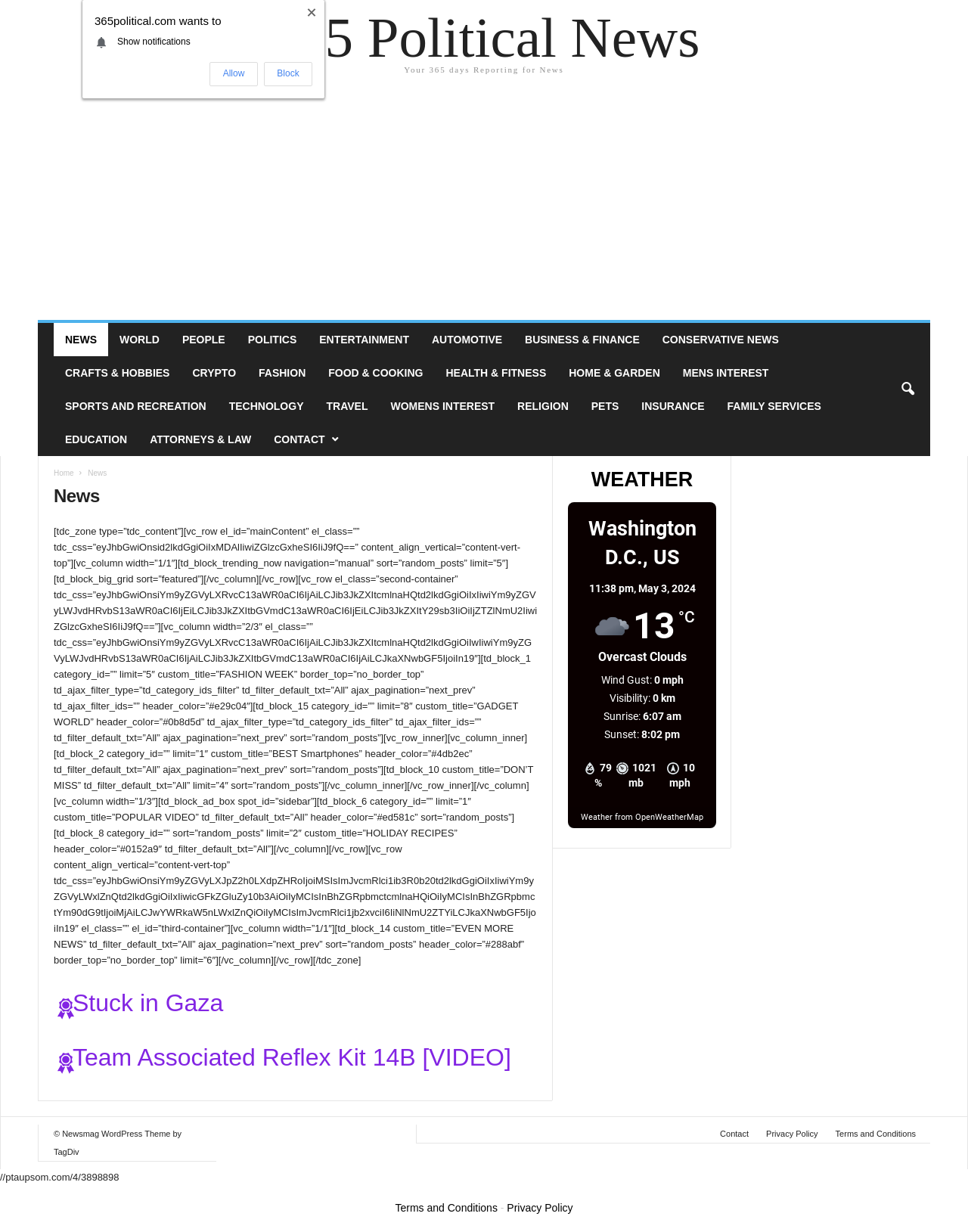Summarize the contents and layout of the webpage in detail.

This webpage is a news website with a wide range of categories and features. At the top, there is a header section with a logo and a navigation menu that includes links to various sections such as News, World, People, Politics, Entertainment, and more.

Below the header, there is a main content section that is divided into three columns. The left column features a trending news section with a title "FASHION WEEK" and a grid of news articles. The middle column has a section titled "GADGET WORLD" with a list of news articles. The right column has a sidebar with various widgets, including a popular video section, a holiday recipes section, and an advertisement.

In the middle of the page, there is a section with a title "EVEN MORE NEWS" that features a list of news articles. Below this section, there is a weather widget that displays the current weather conditions, including temperature, humidity, wind speed, and more, for Washington D.C.

At the bottom of the page, there is a footer section with links to Contact, Privacy Policy, and Terms and Conditions, as well as a copyright notice.

Throughout the page, there are various images, icons, and buttons that add visual appeal and functionality to the website. Overall, the webpage is well-organized and easy to navigate, with a clear hierarchy of content and a focus on providing a wide range of news and information to its users.